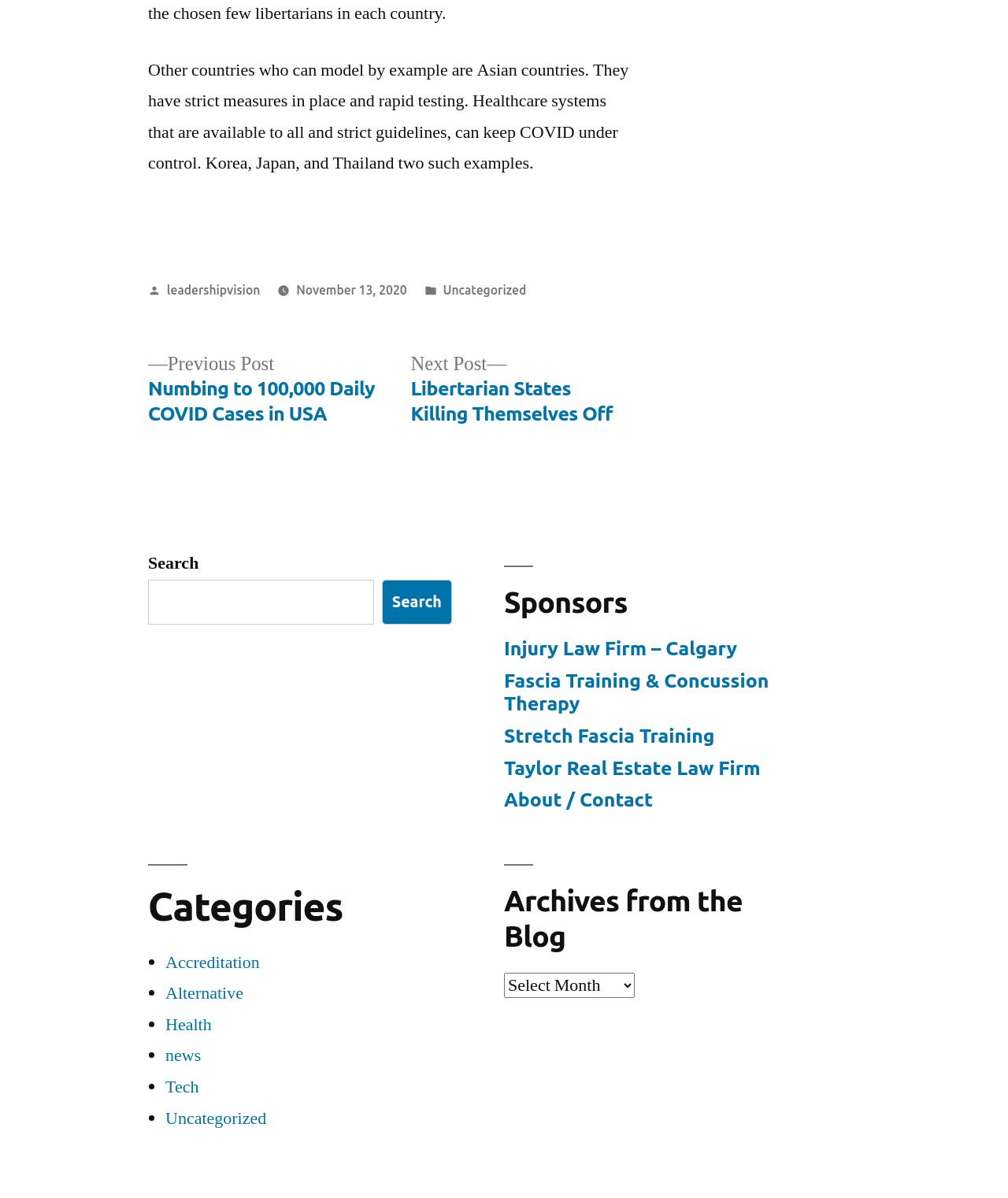Determine the bounding box coordinates for the area that needs to be clicked to fulfill this task: "Select archives from the blog". The coordinates must be given as four float numbers between 0 and 1, i.e., [left, top, right, bottom].

[0.5, 0.812, 0.63, 0.833]